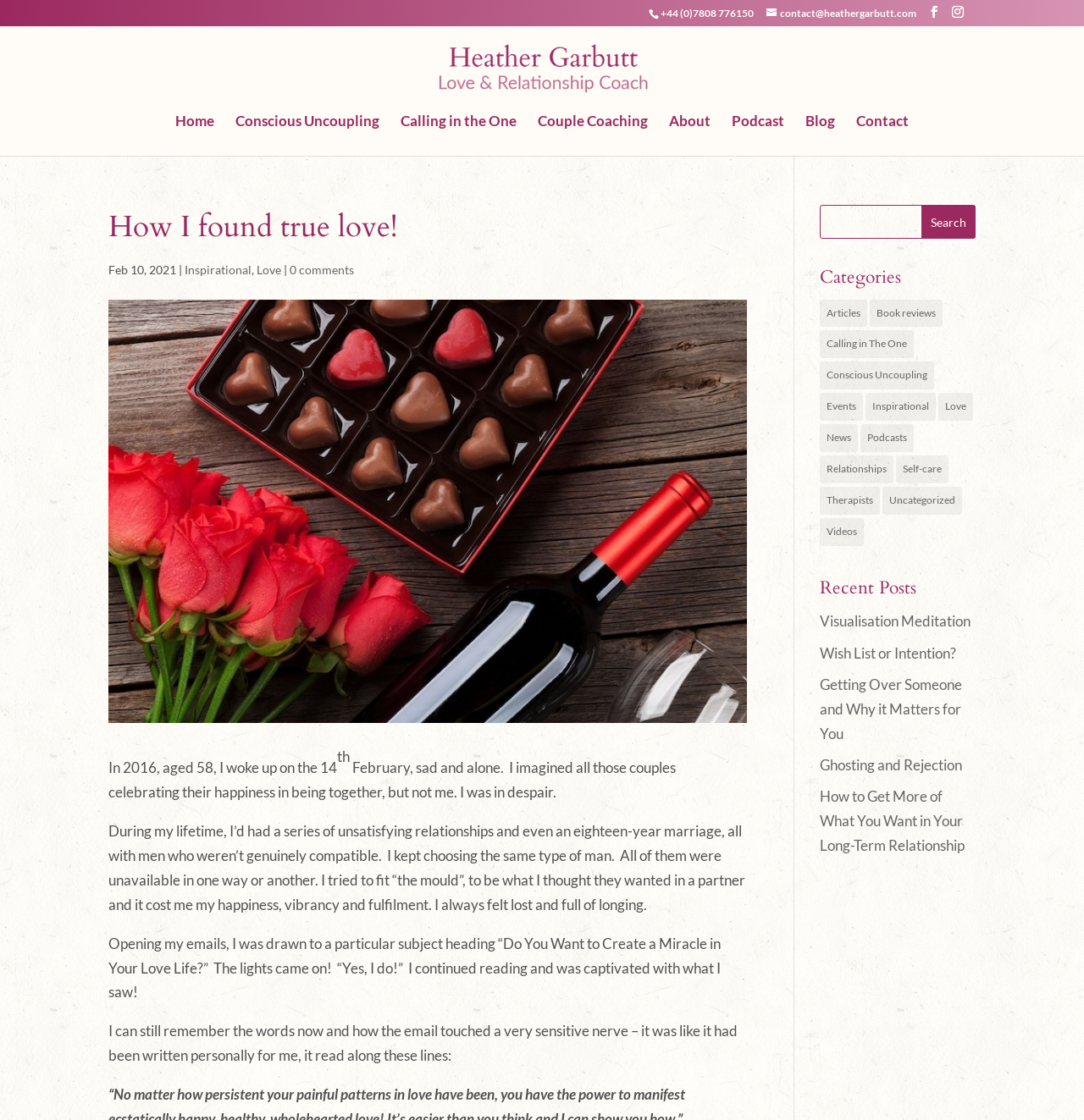Deliver a detailed narrative of the webpage's visual and textual elements.

This webpage is about Heather Garbutt, a relationship coach, and her personal story of finding true love. At the top of the page, there is a contact information section with a phone number and an email address, along with social media links. Below this section, there is a navigation menu with links to different pages, including Home, Conscious Uncoupling, Calling in the One, Couple Coaching, About, Podcast, Blog, and Contact.

The main content of the page is a personal story written by Heather Garbutt, titled "How I found true love!" The story is divided into several paragraphs, with a heading and a date "Feb 10, 2021" at the top. The story describes Heather's journey of finding true love, including her past experiences with unsatisfying relationships and her discovery of a program that helped her create a miracle in her love life.

On the right side of the page, there is a search bar with a search button. Below the search bar, there is a section titled "Categories" with links to different categories, including Articles, Book reviews, Calling in The One, Conscious Uncoupling, Events, Inspirational, Love, News, Podcasts, Relationships, Self-care, Therapists, Uncategorized, and Videos. Each category has a number of items listed in parentheses.

Further down the page, there is a section titled "Recent Posts" with links to several recent blog posts, including "Visualisation Meditation", "Wish List or Intention?", "Getting Over Someone and Why it Matters for You", "Ghosting and Rejection", and "How to Get More of What You Want in Your Long-Term Relationship".